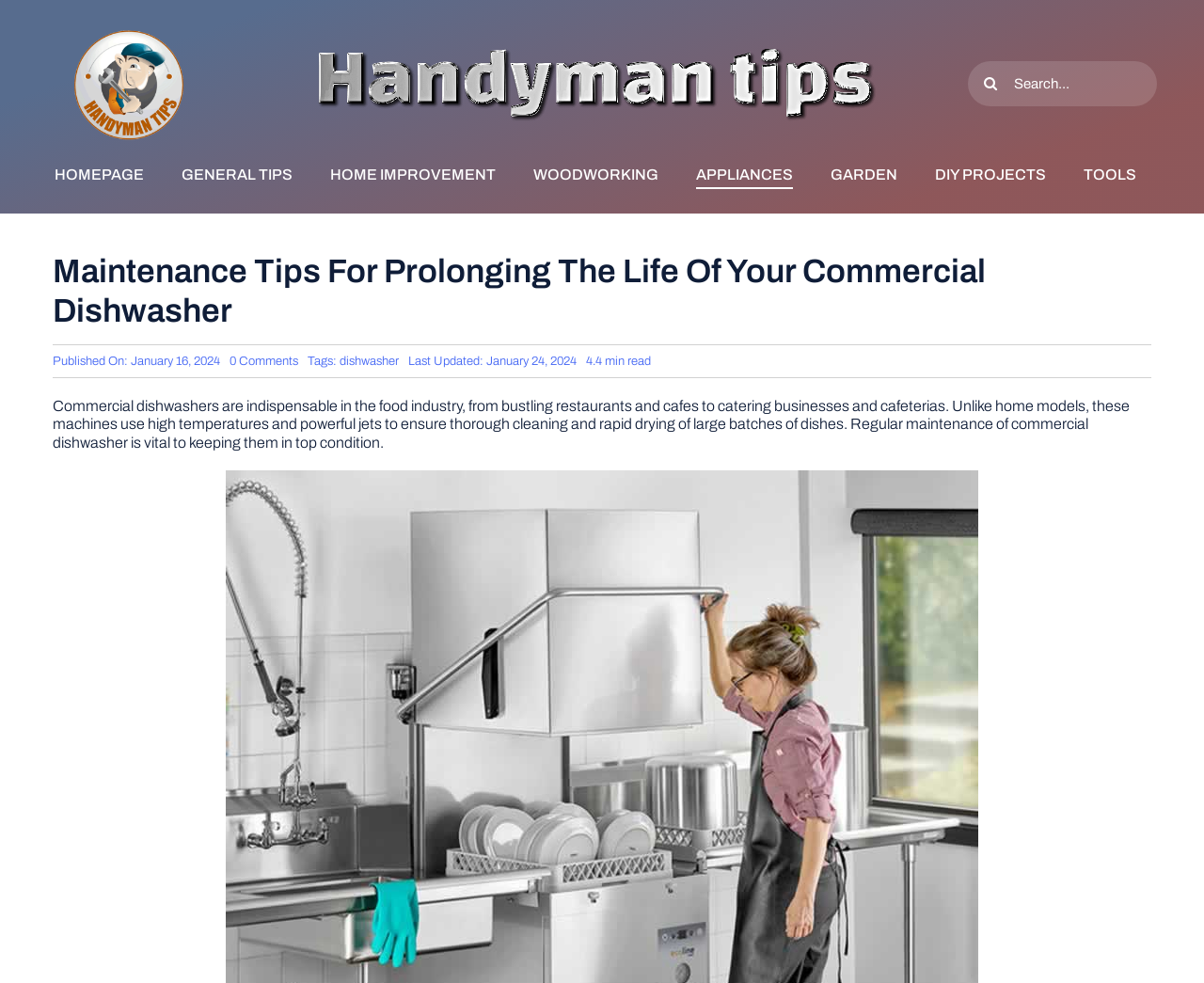How many menu items are in the top menu?
Provide an in-depth and detailed answer to the question.

The top menu has 9 menu items, which are 'HOMEPAGE', 'GENERAL TIPS', 'HOME IMPROVEMENT', 'WOODWORKING', 'APPLIANCES', 'GARDEN', 'DIY PROJECTS', and 'TOOLS'.